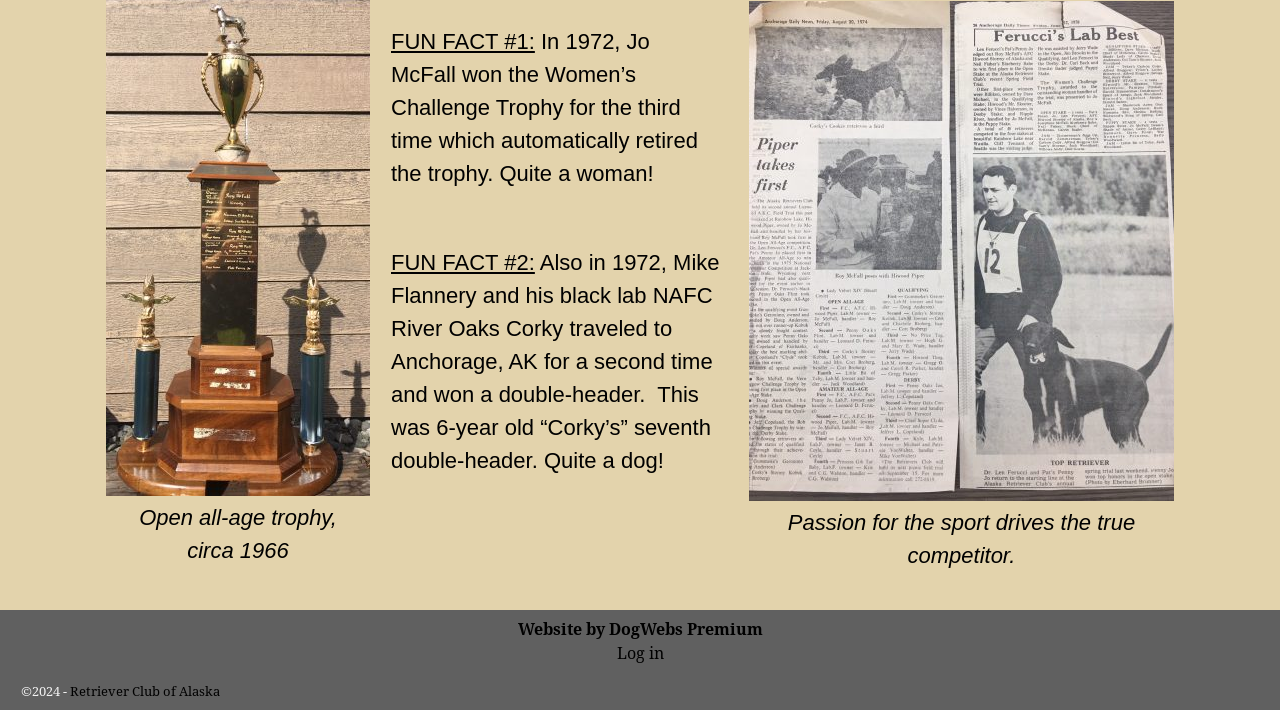How many fun facts are mentioned on the webpage?
Use the information from the screenshot to give a comprehensive response to the question.

I looked for the 'FUN FACT' labels on the webpage and found two instances, one mentioning Jo McFall winning the Women’s Challenge Trophy and the other mentioning Mike Flannery and his dog NAFC River Oaks Corky winning a double-header.